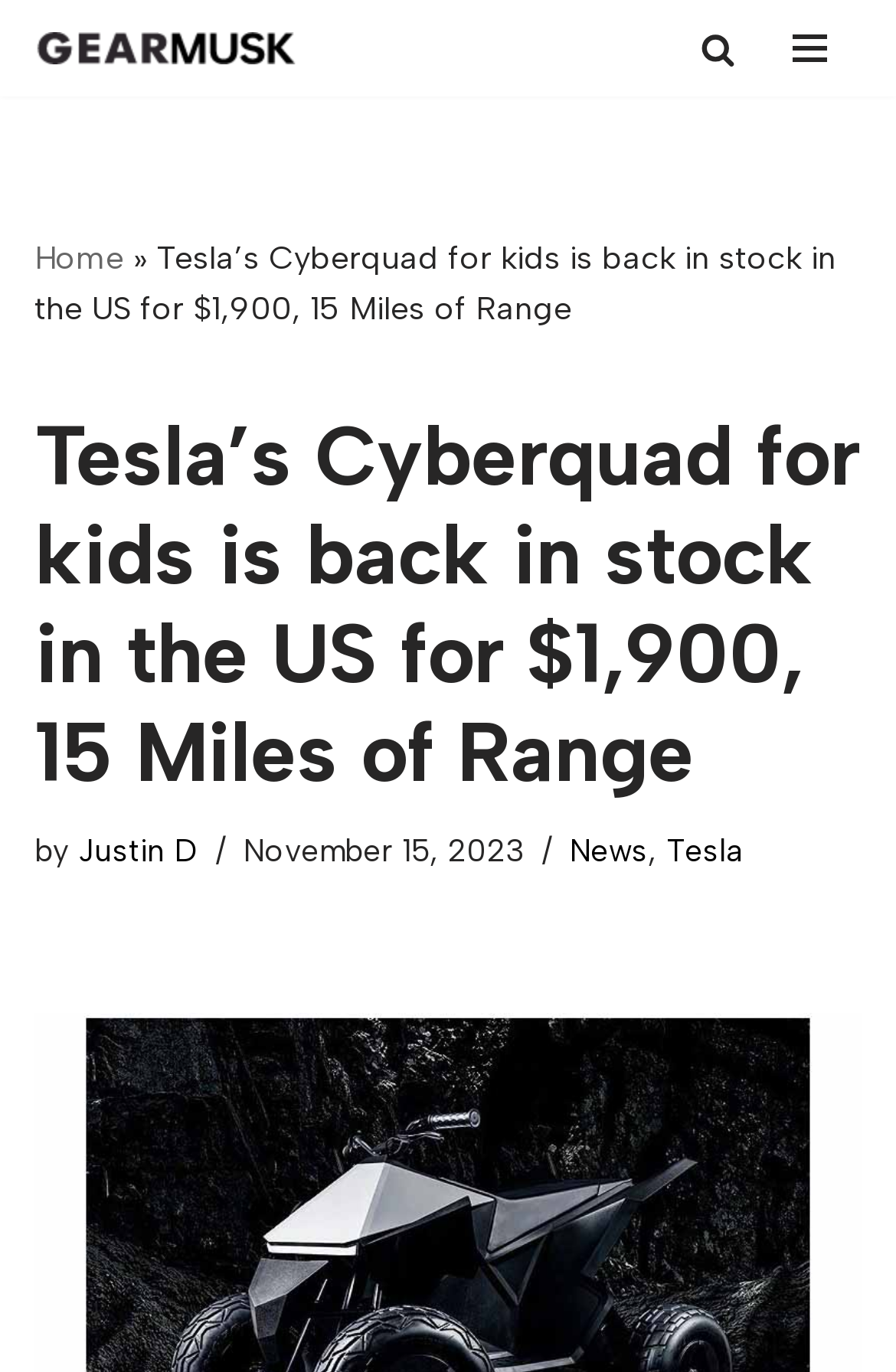Who is the author of the article?
Based on the image, please offer an in-depth response to the question.

The author of the article is mentioned in the webpage, specifically in the section below the main heading, where it says 'by Justin D'.